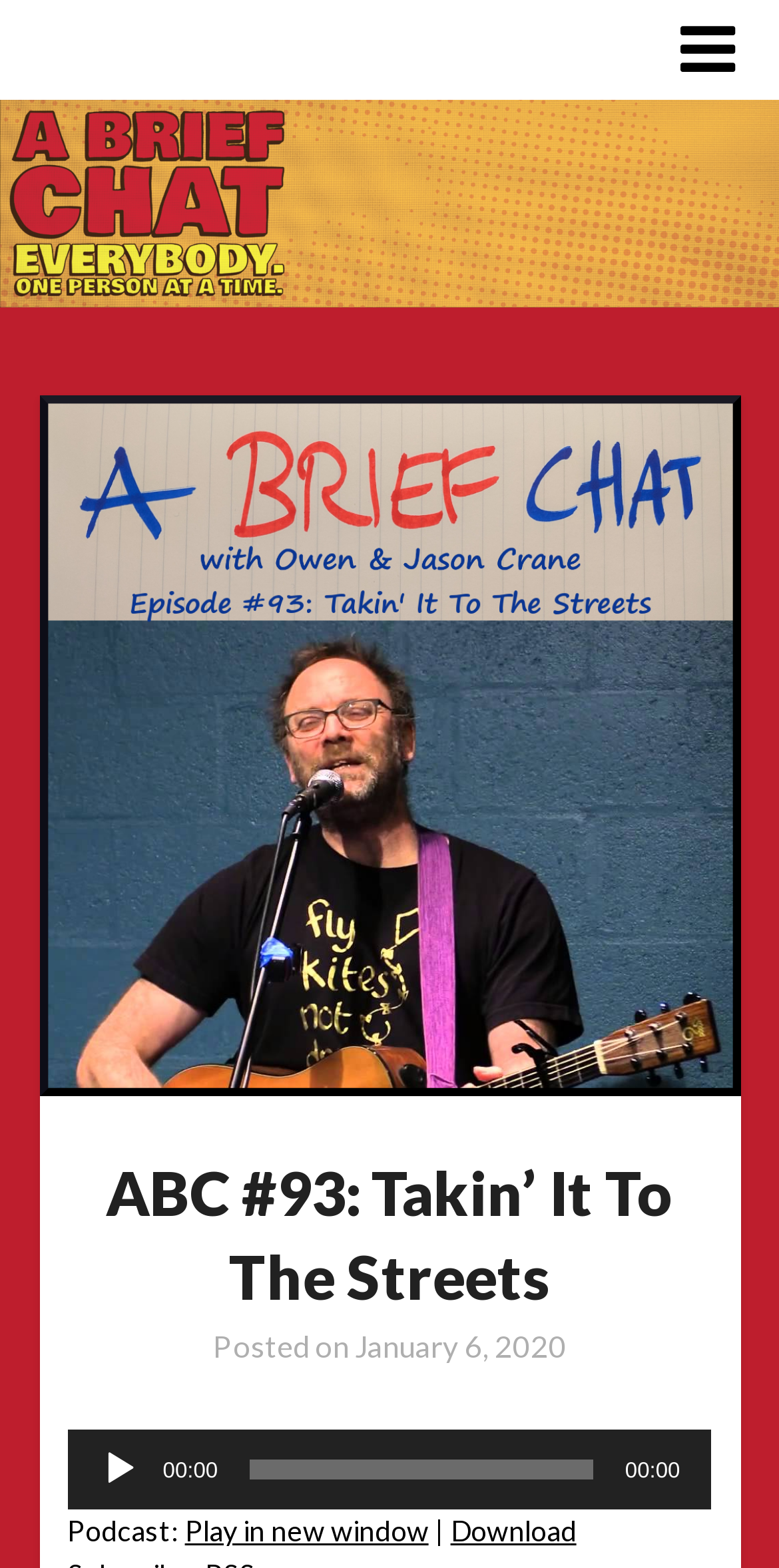How many options are available to play the podcast?
Offer a detailed and exhaustive answer to the question.

I found three options to play the podcast: 'Play' button, 'Play in new window' link, and 'Download' link, all located below the 'Audio Player' header.